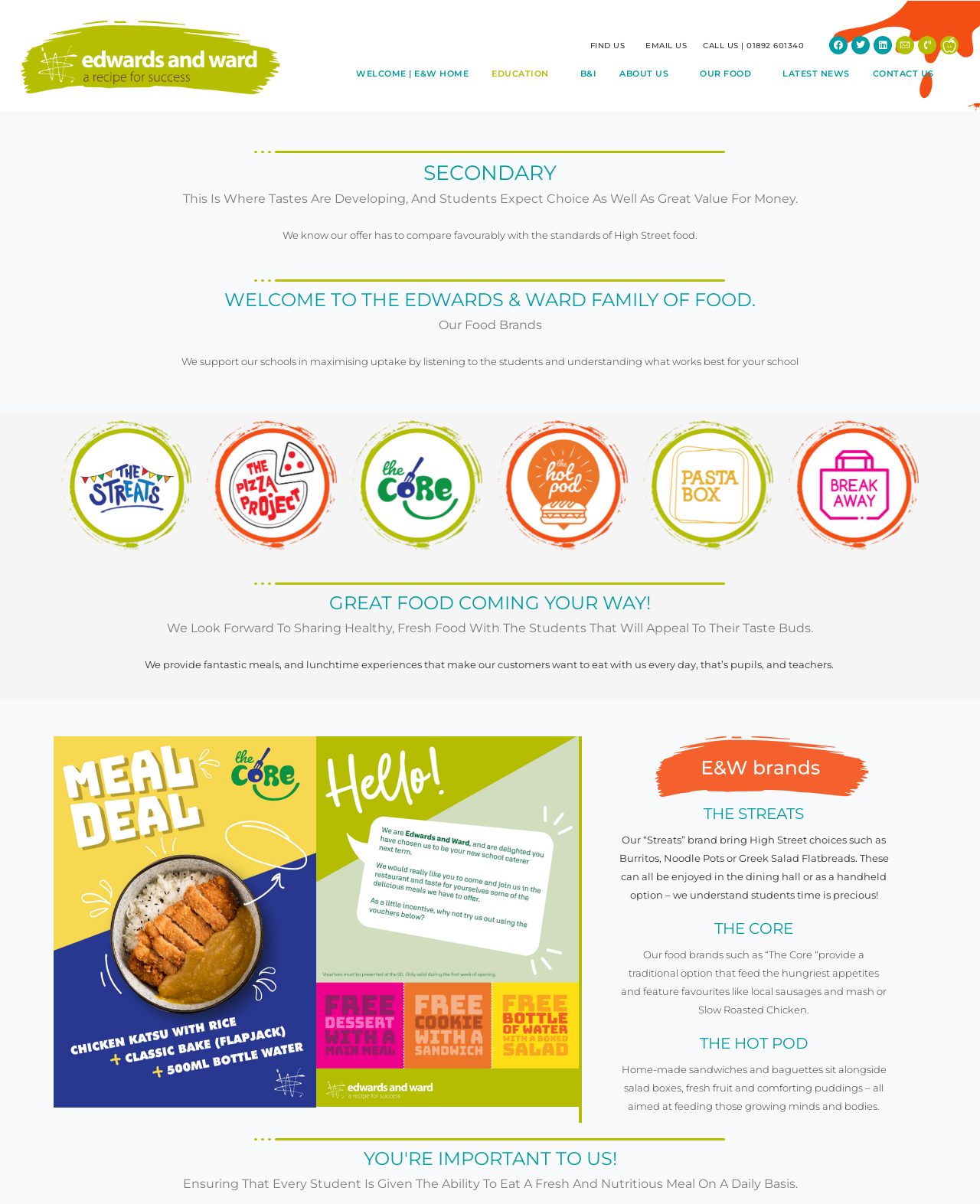Locate the UI element described as follows: "Facebook". Return the bounding box coordinates as four float numbers between 0 and 1 in the order [left, top, right, bottom].

[0.846, 0.03, 0.865, 0.045]